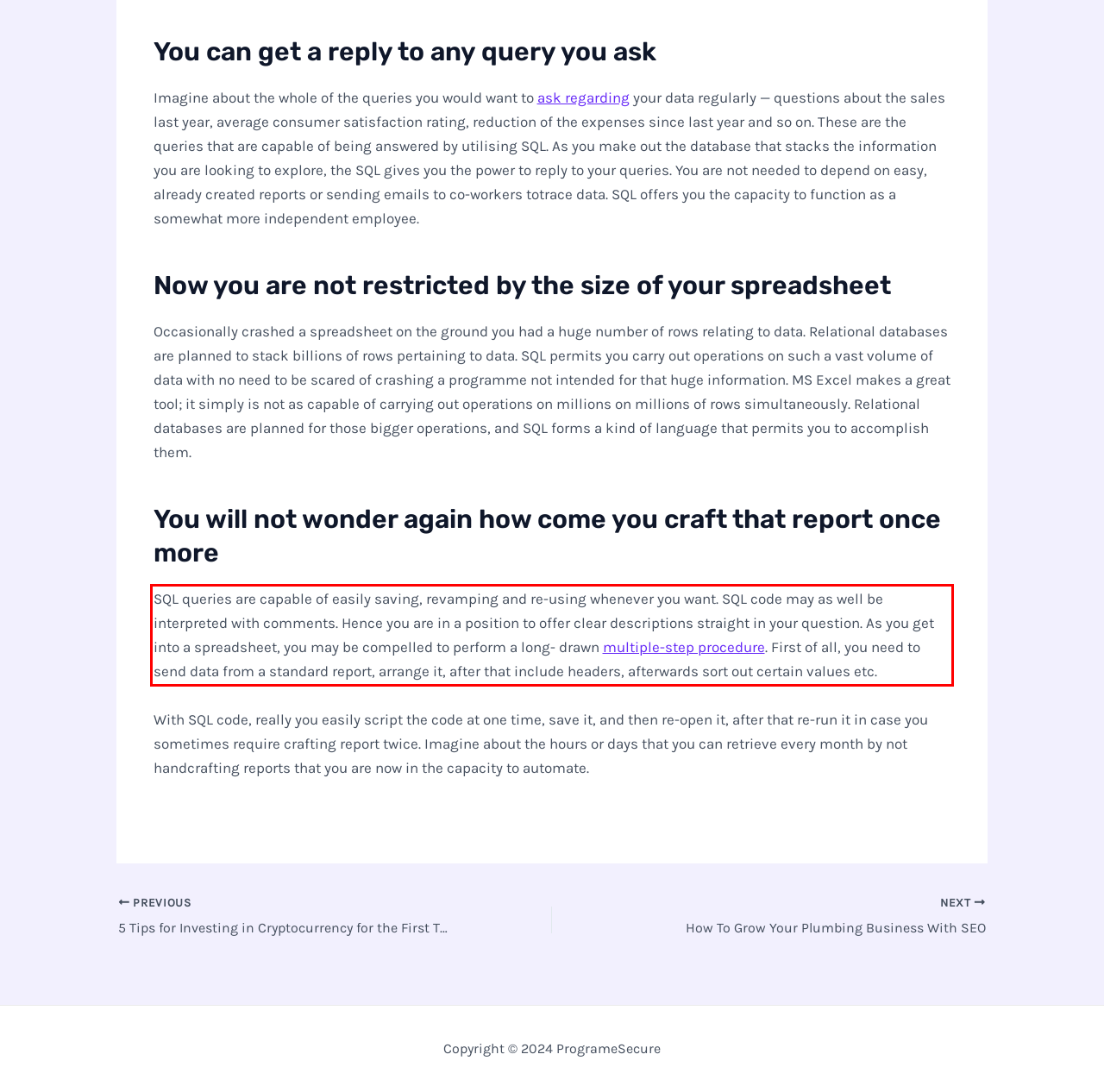You are presented with a webpage screenshot featuring a red bounding box. Perform OCR on the text inside the red bounding box and extract the content.

SQL queries are capable of easily saving, revamping and re-using whenever you want. SQL code may as well be interpreted with comments. Hence you are in a position to offer clear descriptions straight in your question. As you get into a spreadsheet, you may be compelled to perform a long- drawn multiple-step procedure. First of all, you need to send data from a standard report, arrange it, after that include headers, afterwards sort out certain values etc.